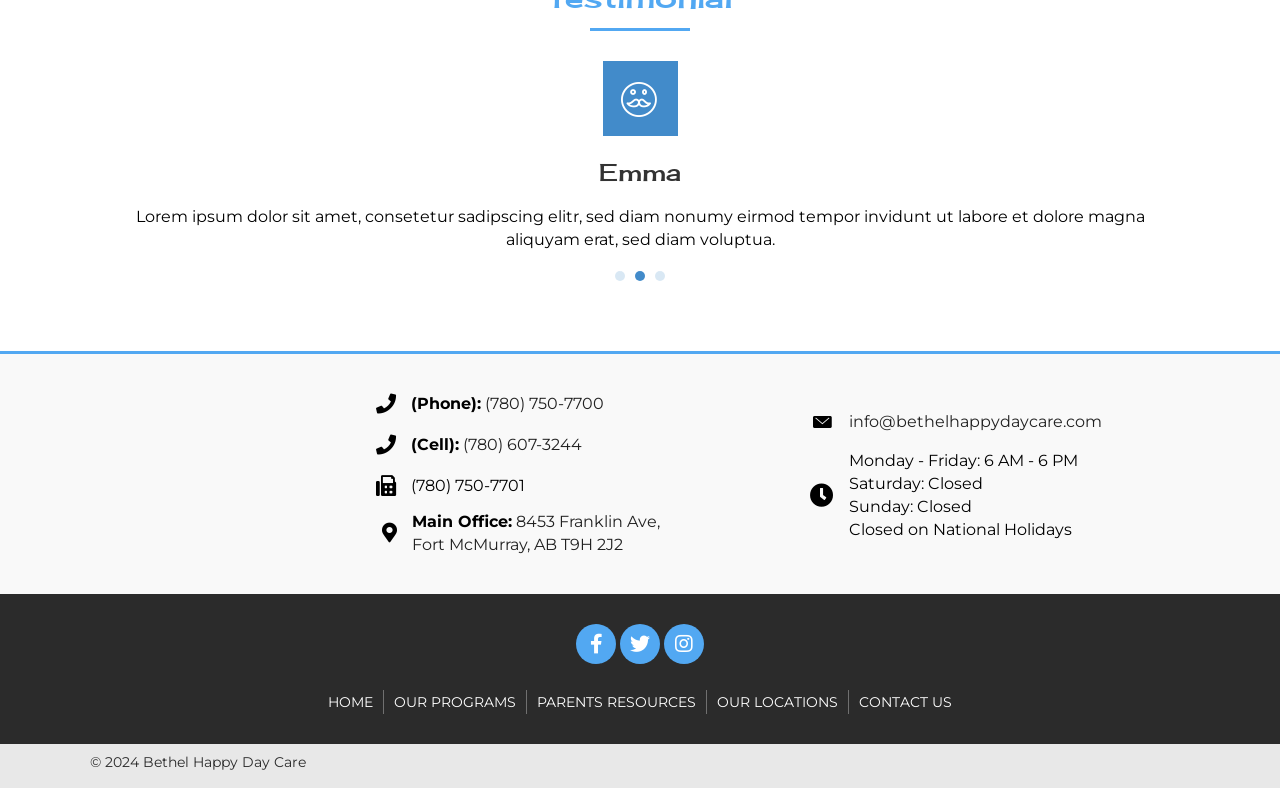Answer the following inquiry with a single word or phrase:
How many social media links are there?

3